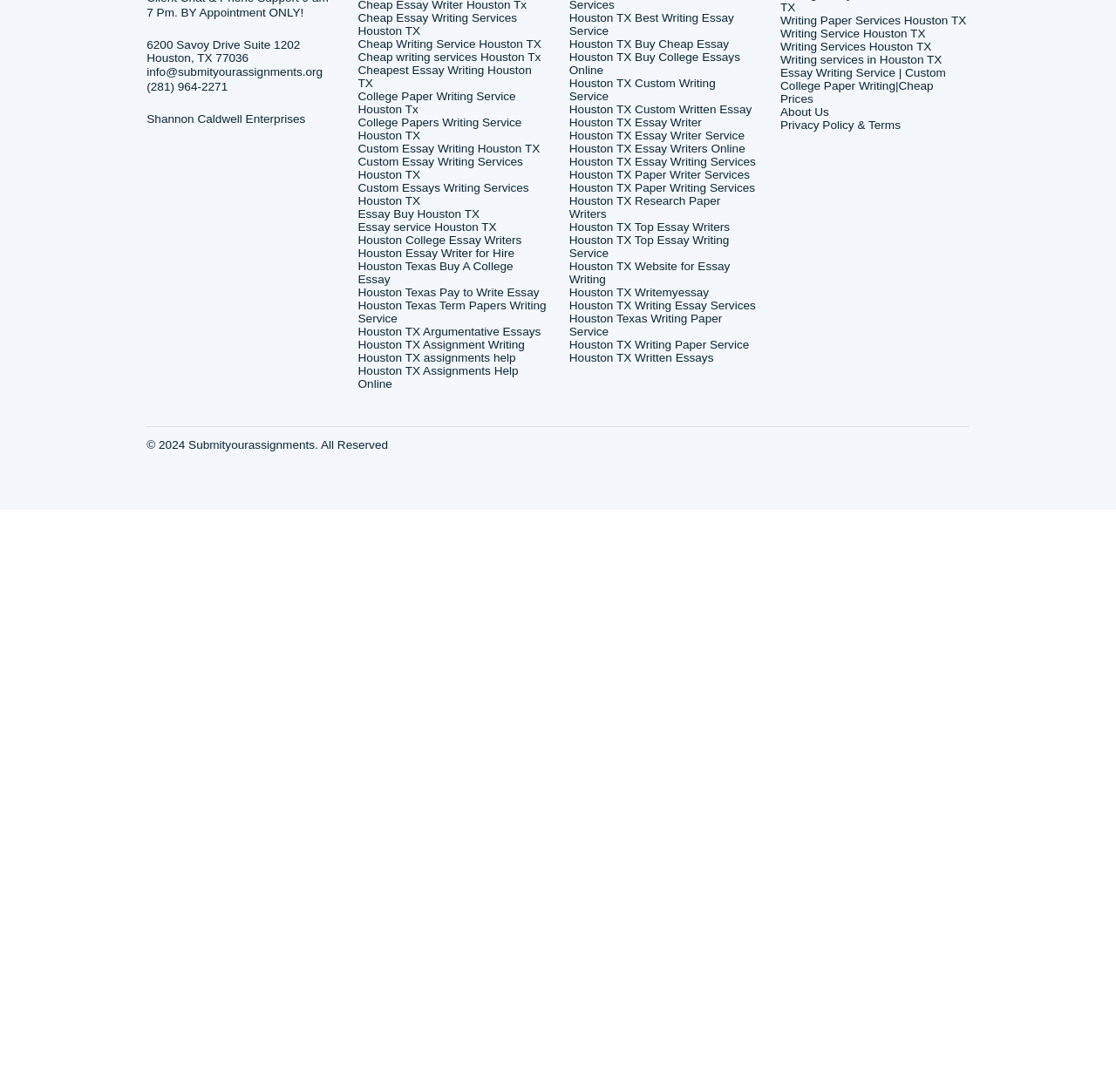Locate the bounding box coordinates of the clickable part needed for the task: "Click 'Houston TX Essay Writer for Hire'".

[0.377, 0.717, 0.577, 0.731]